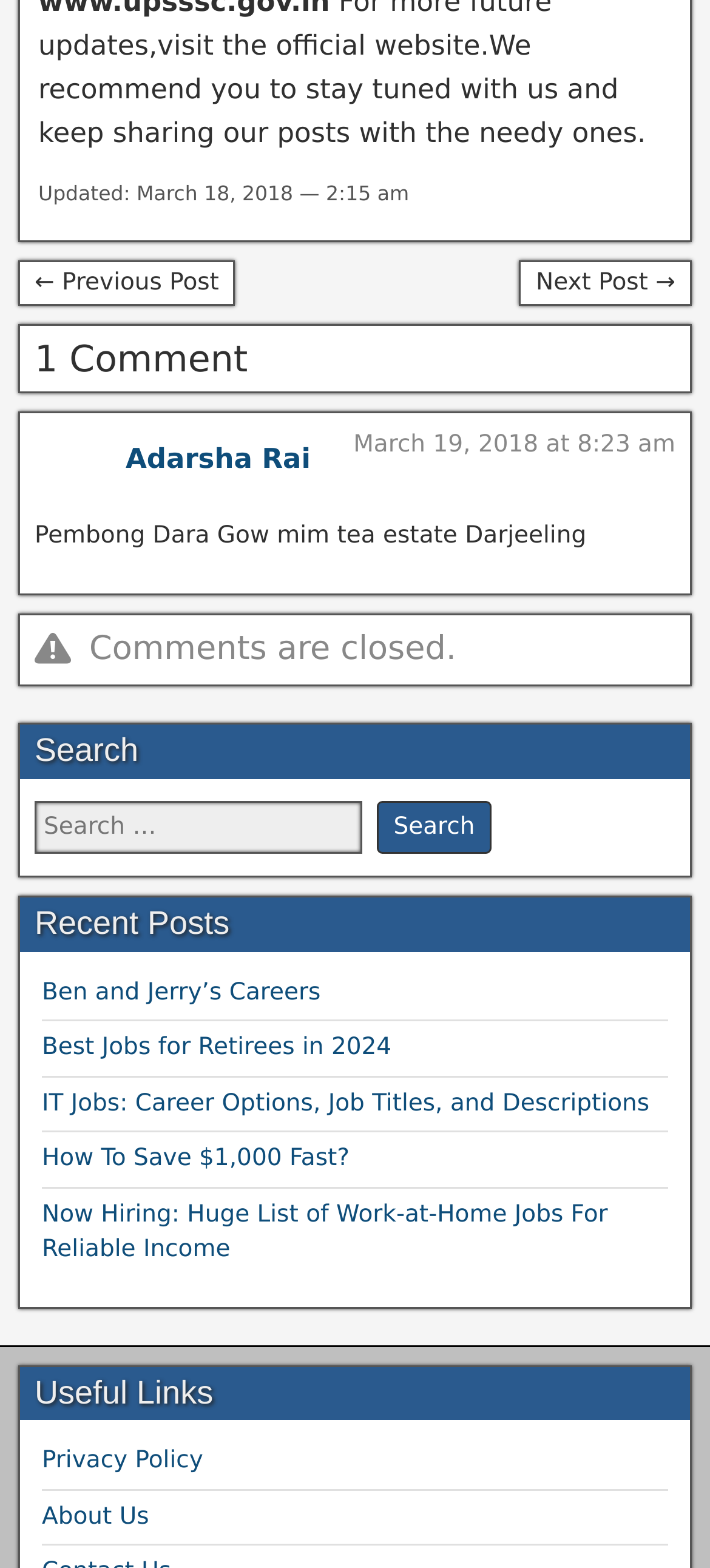Utilize the details in the image to thoroughly answer the following question: How many recent posts are listed?

I counted the number of links under the 'Recent Posts' heading, which are 'Ben and Jerry’s Careers', 'Best Jobs for Retirees in 2024', 'IT Jobs: Career Options, Job Titles, and Descriptions', and 'How To Save $1,000 Fast?'. There are 4 links in total.